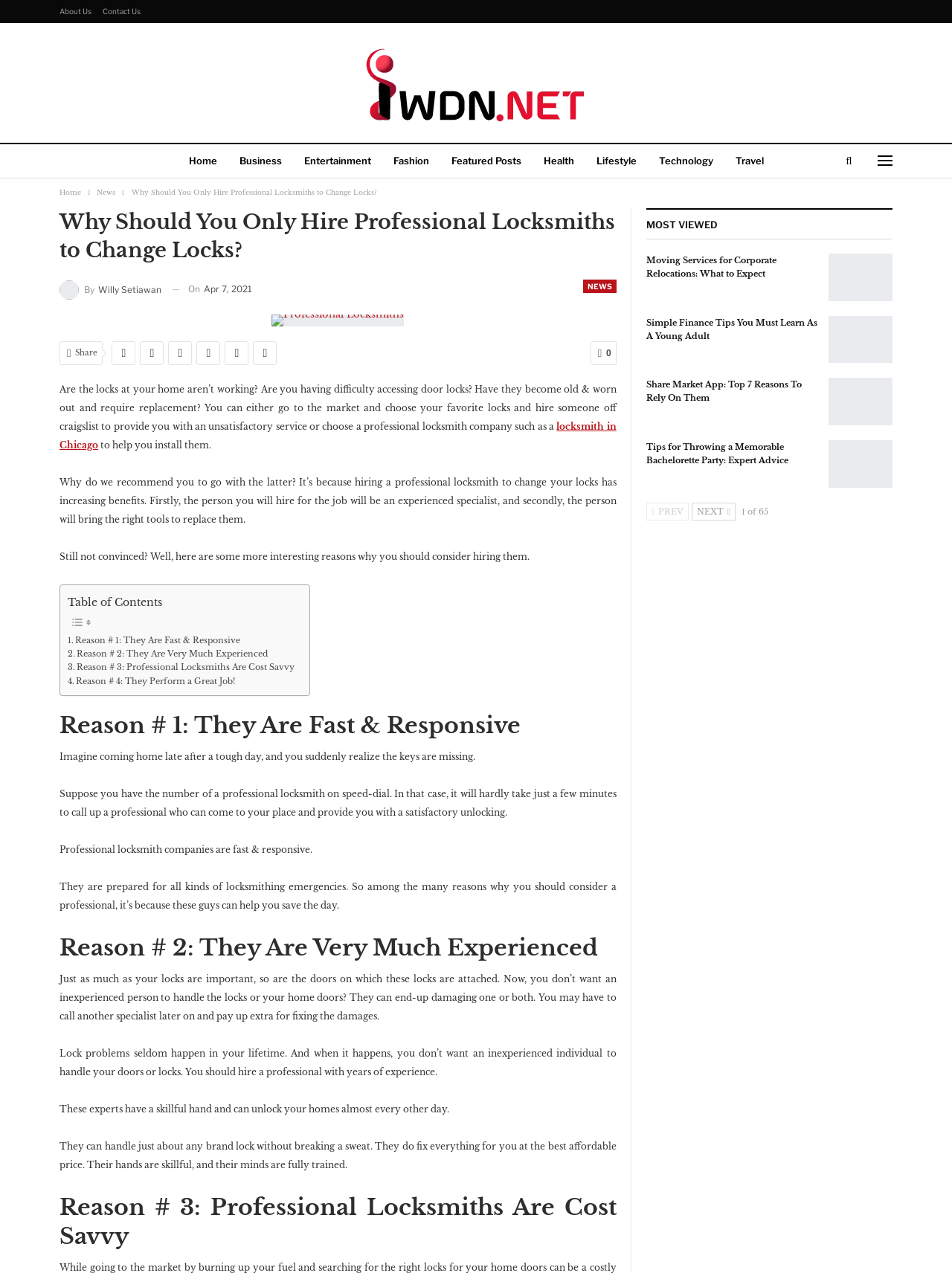What is the recommended way to change locks?
From the screenshot, supply a one-word or short-phrase answer.

Hire a professional locksmith